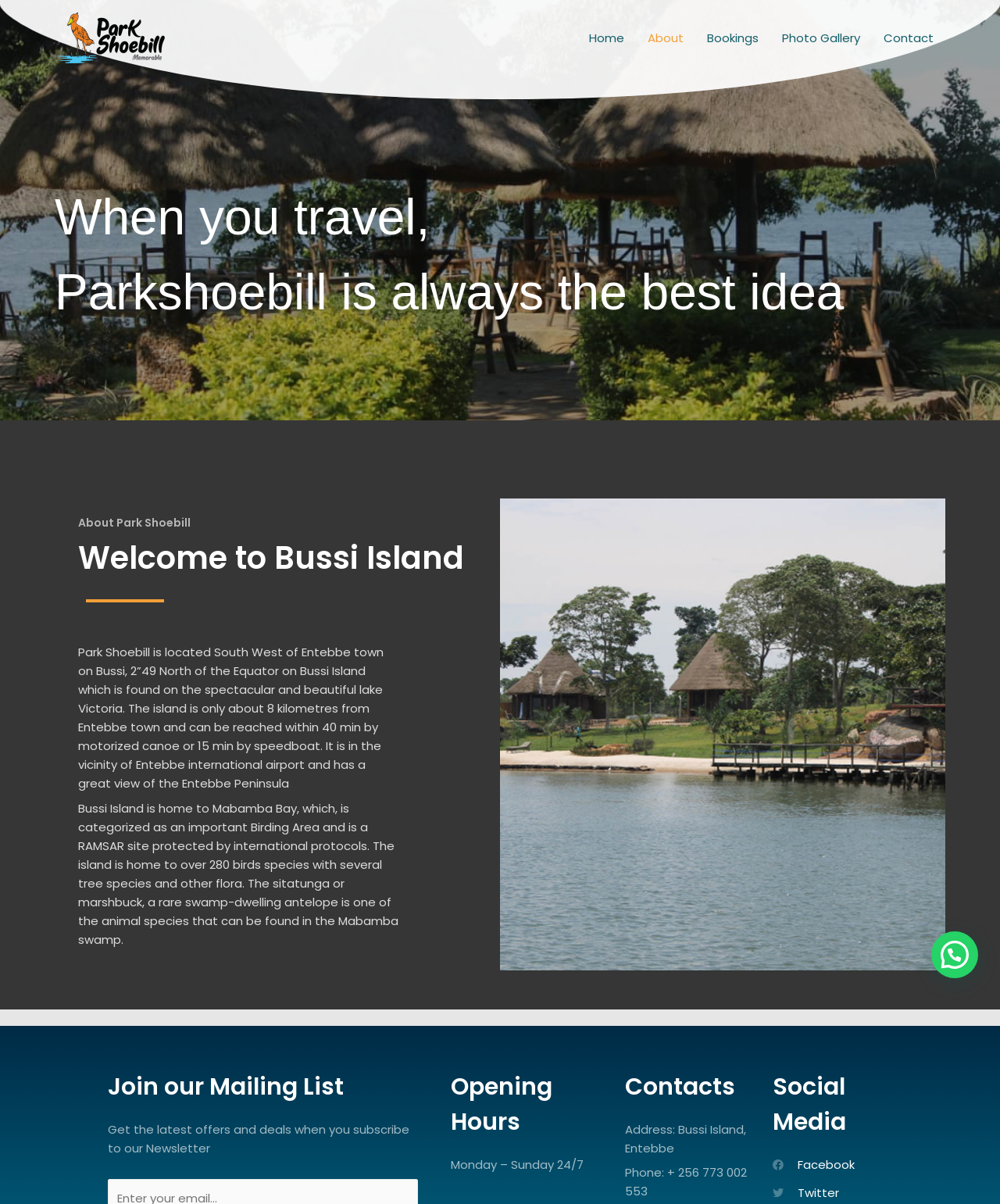Locate the bounding box coordinates of the area that needs to be clicked to fulfill the following instruction: "Read about Park Shoebill". The coordinates should be in the format of four float numbers between 0 and 1, namely [left, top, right, bottom].

[0.078, 0.427, 0.477, 0.442]